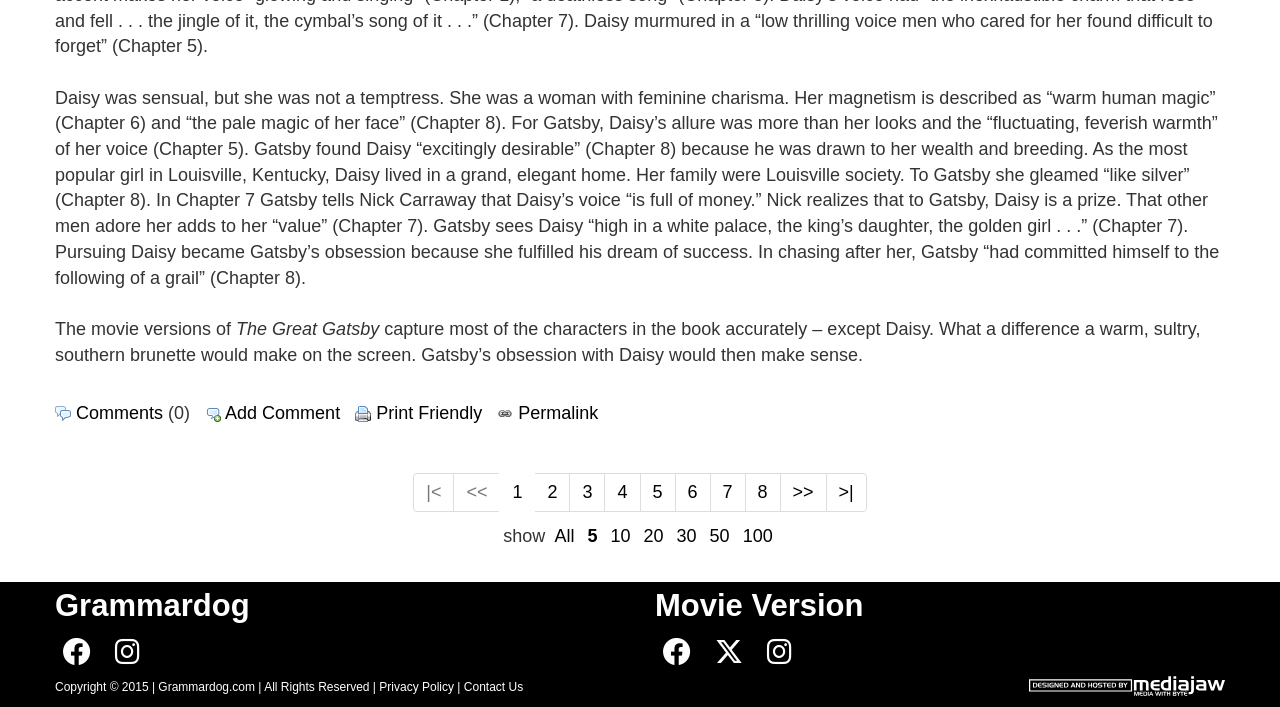How many comments are there on this webpage?
Please provide a full and detailed response to the question.

The answer can be found in the StaticText element with the text '(0) ' which indicates the number of comments on the webpage.